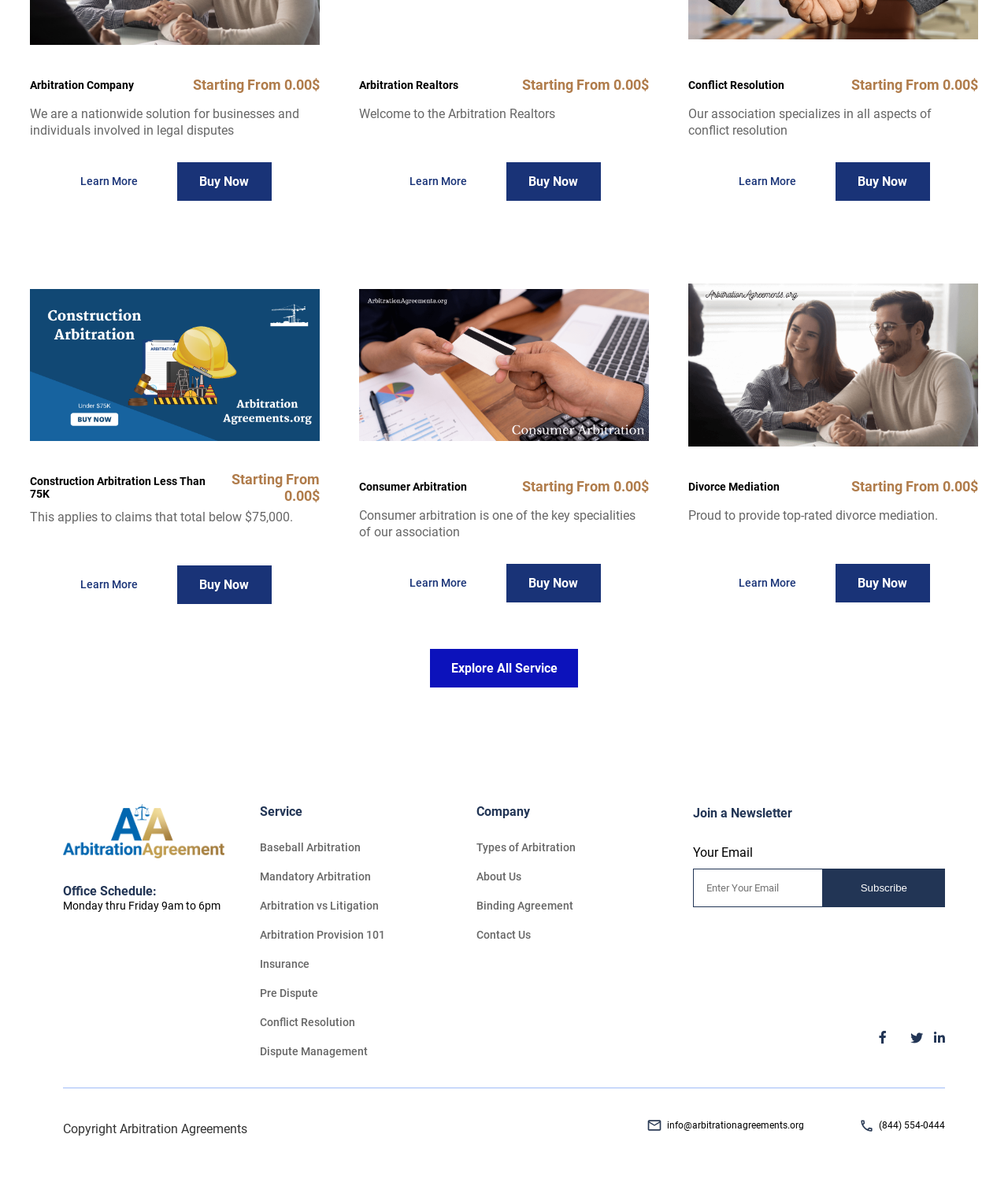Please look at the image and answer the question with a detailed explanation: What is the starting price of arbitration services?

Based on the webpage, there are multiple instances of 'Starting From 0.00$' text, indicating that the starting price of arbitration services is 0.00$. This is a common theme throughout the webpage, suggesting that the company offers affordable arbitration services.